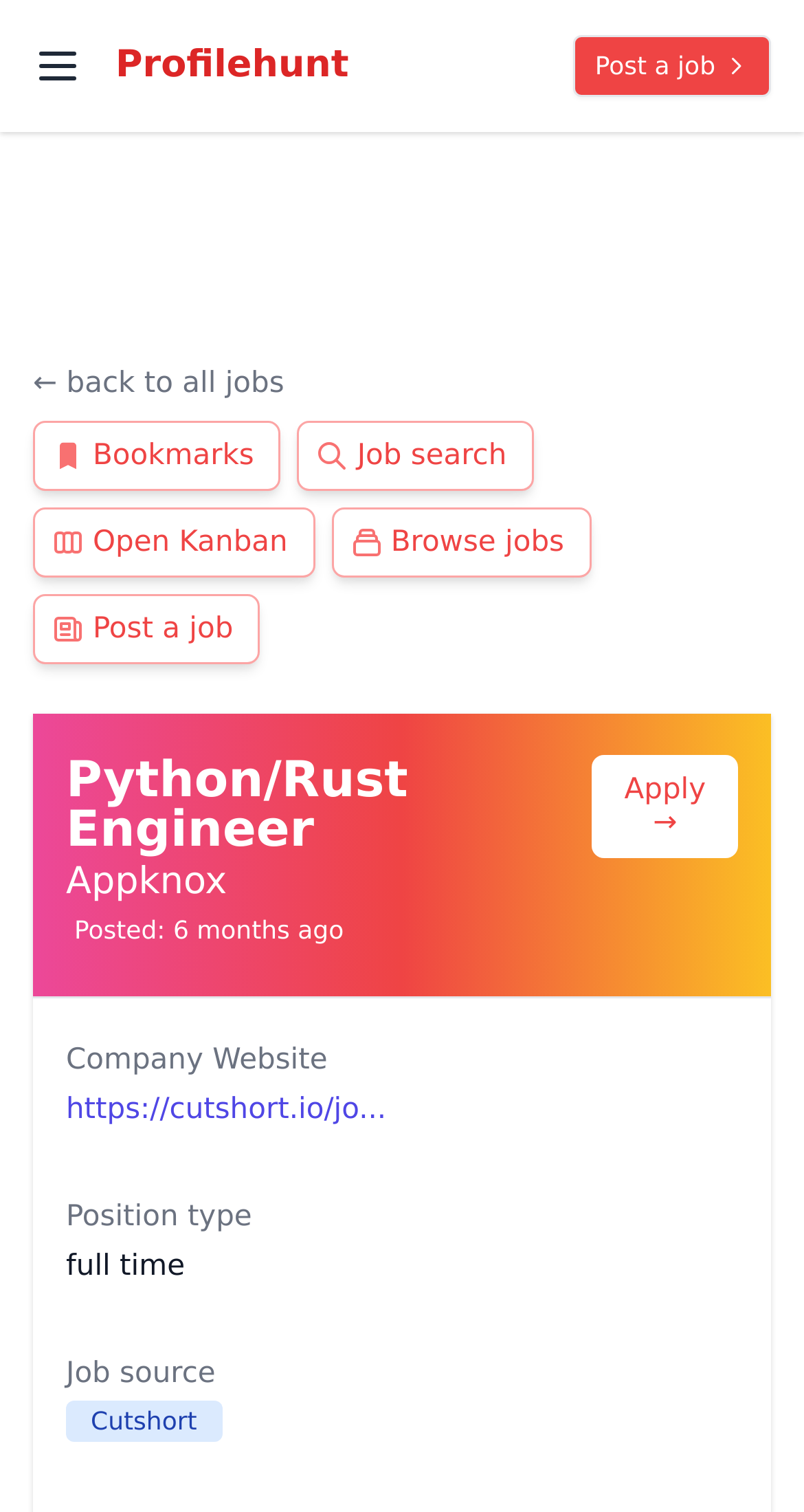What is the source of the job posting?
Respond to the question with a well-detailed and thorough answer.

The job source can be found in the description list detail element with the text 'Cutshort' which is located in the job details section.